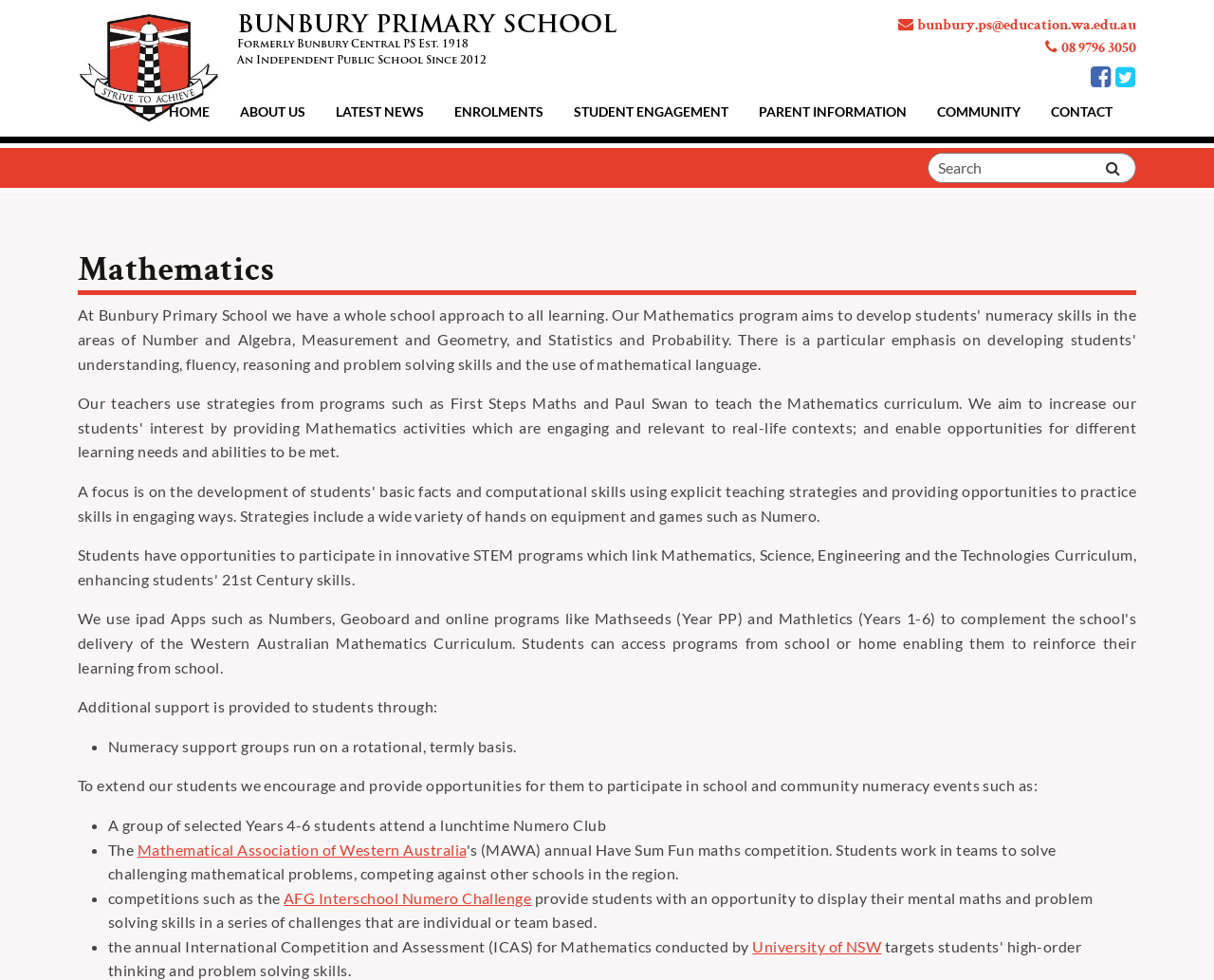What is the purpose of the Numero Club?
Look at the image and answer with only one word or phrase.

To extend students